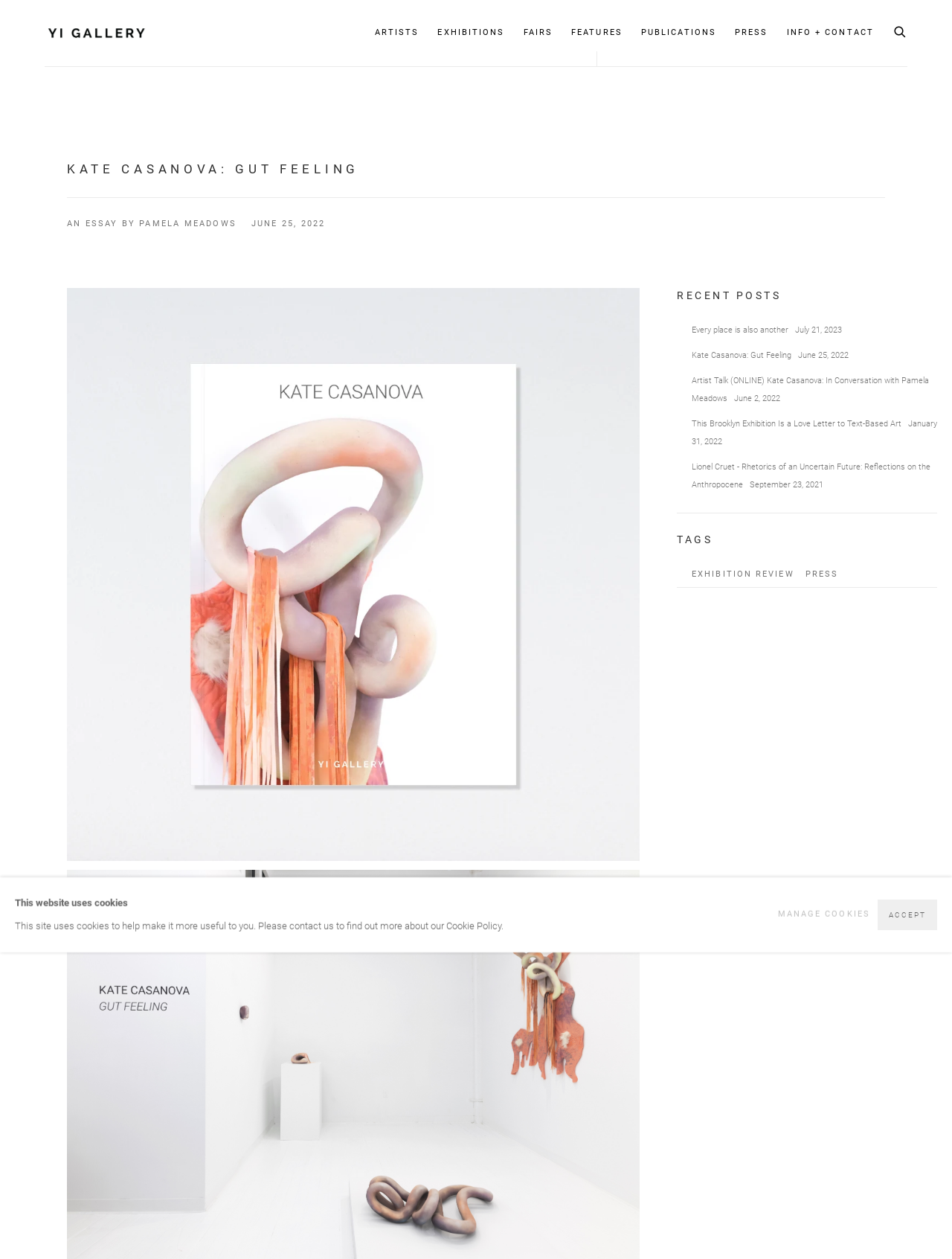Please find the bounding box coordinates of the element's region to be clicked to carry out this instruction: "go to TAGS".

[0.711, 0.423, 0.984, 0.434]